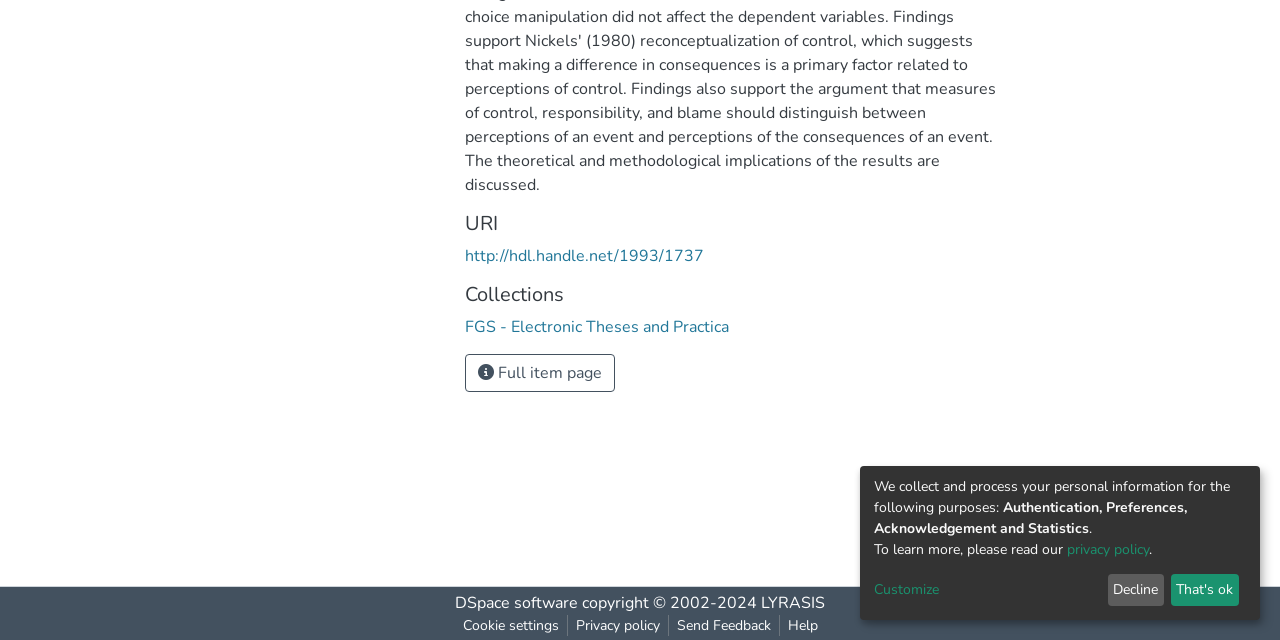Calculate the bounding box coordinates of the UI element given the description: "Full item page".

[0.363, 0.553, 0.48, 0.612]